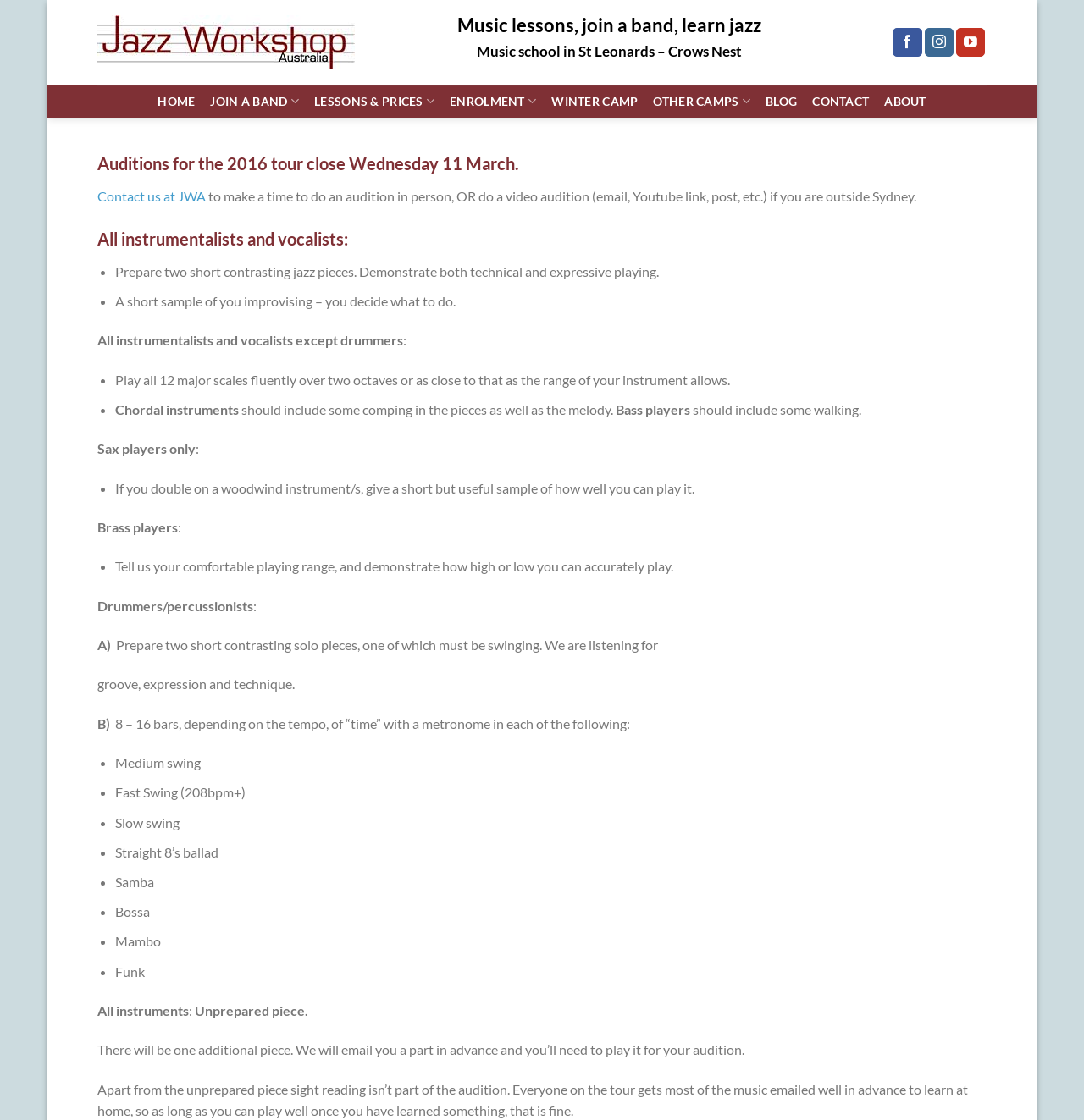Respond to the question below with a single word or phrase:
What should sax players prepare for the audition?

A short sample of doubling on a woodwind instrument